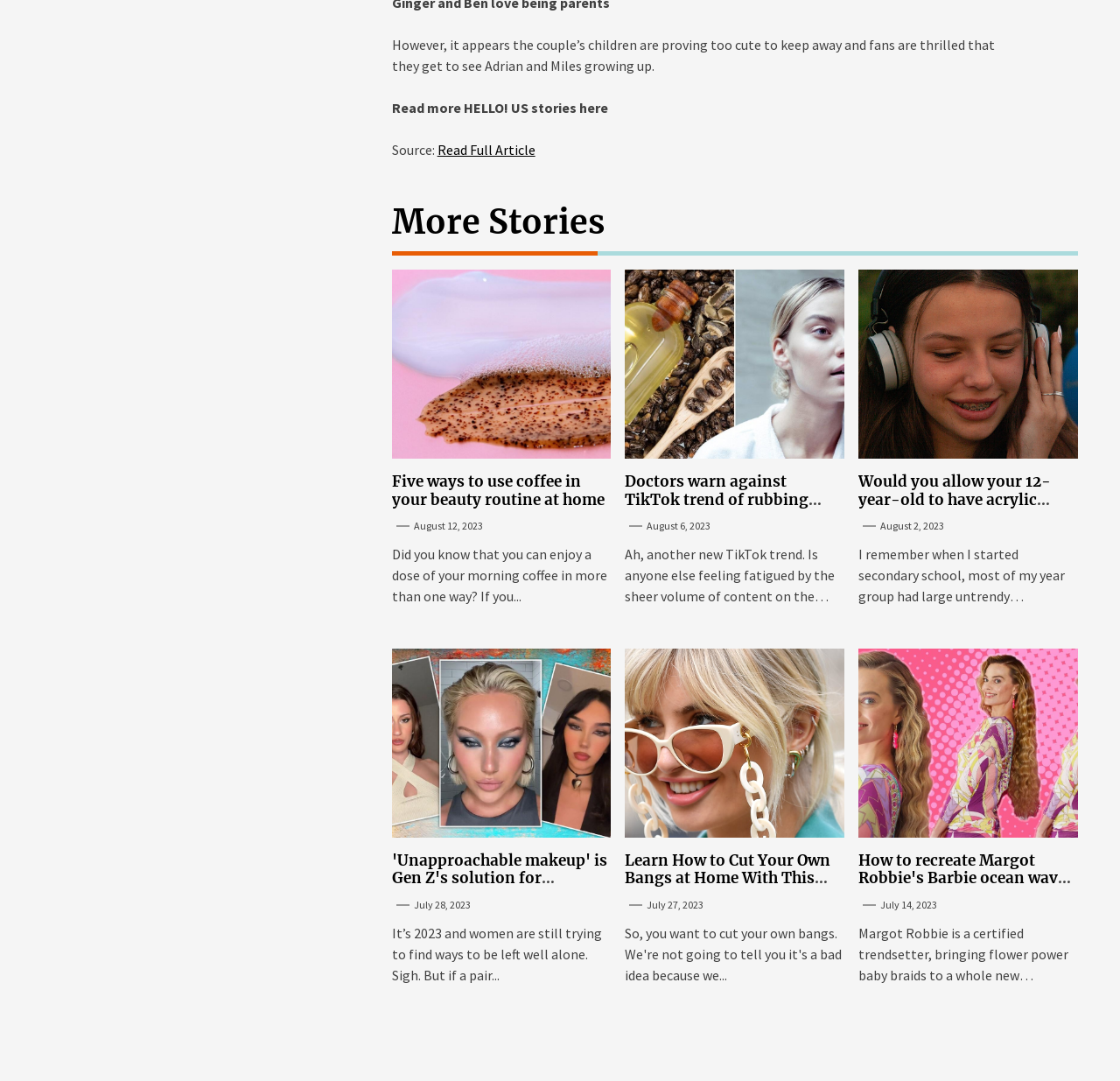Using the webpage screenshot and the element description August 2, 2023, determine the bounding box coordinates. Specify the coordinates in the format (top-left x, top-left y, bottom-right x, bottom-right y) with values ranging from 0 to 1.

[0.786, 0.48, 0.843, 0.492]